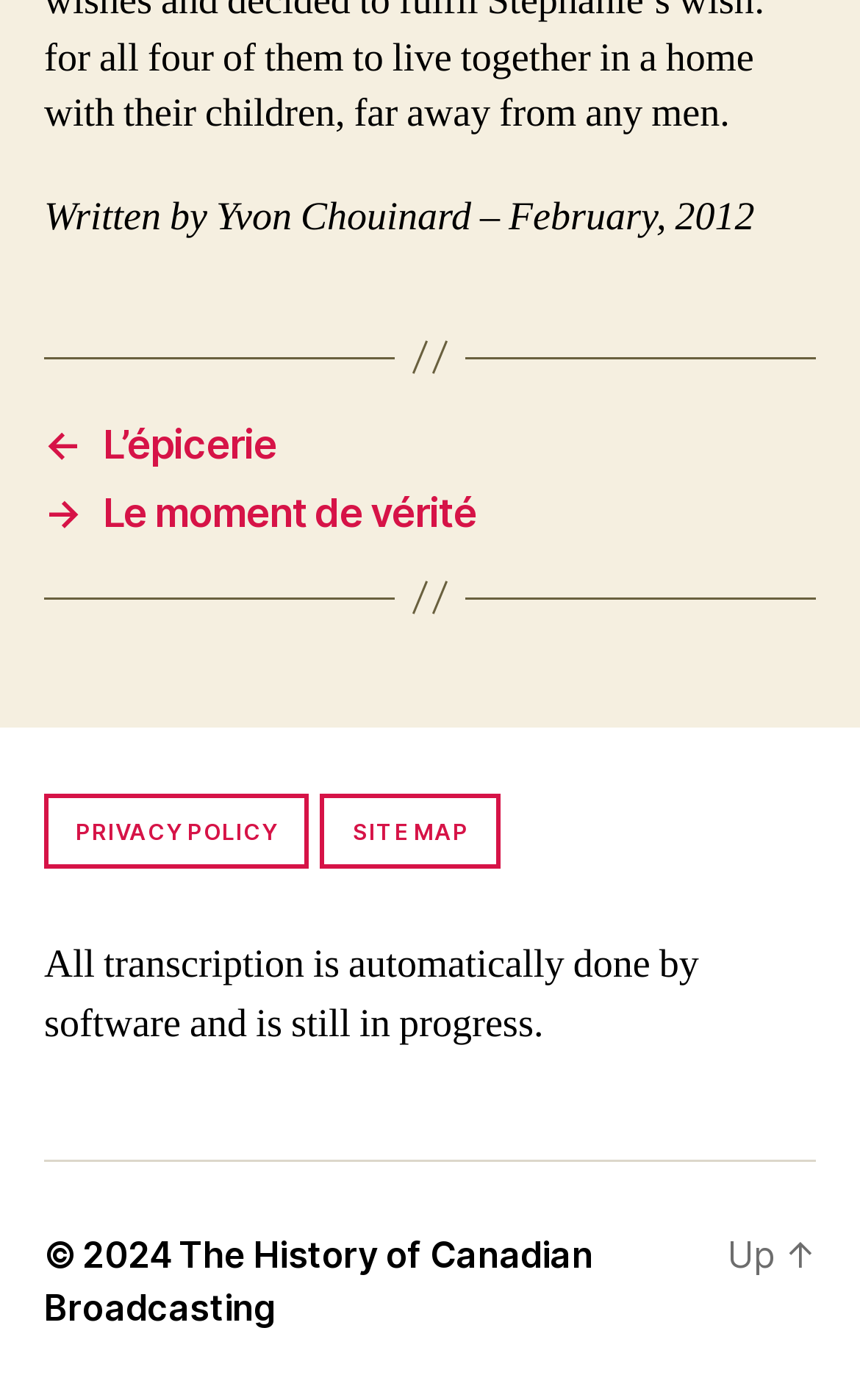Please provide a detailed answer to the question below by examining the image:
What is the last link at the bottom of the webpage?

The last link at the bottom of the webpage is 'Up', as indicated by the link element with the text 'Up' at the bottom right corner of the webpage.